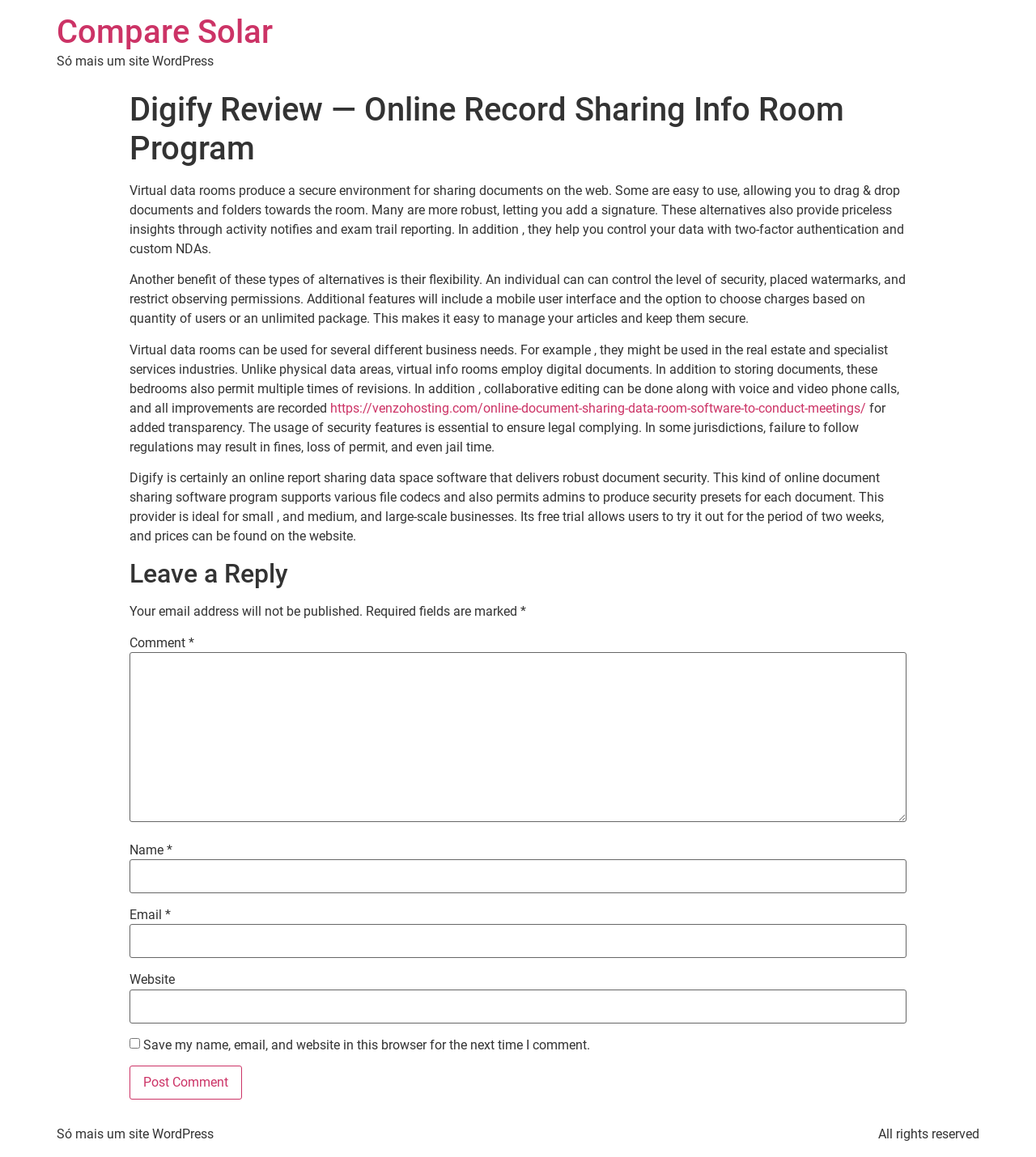Identify the bounding box coordinates of the area you need to click to perform the following instruction: "Leave a reply".

[0.125, 0.482, 0.875, 0.509]